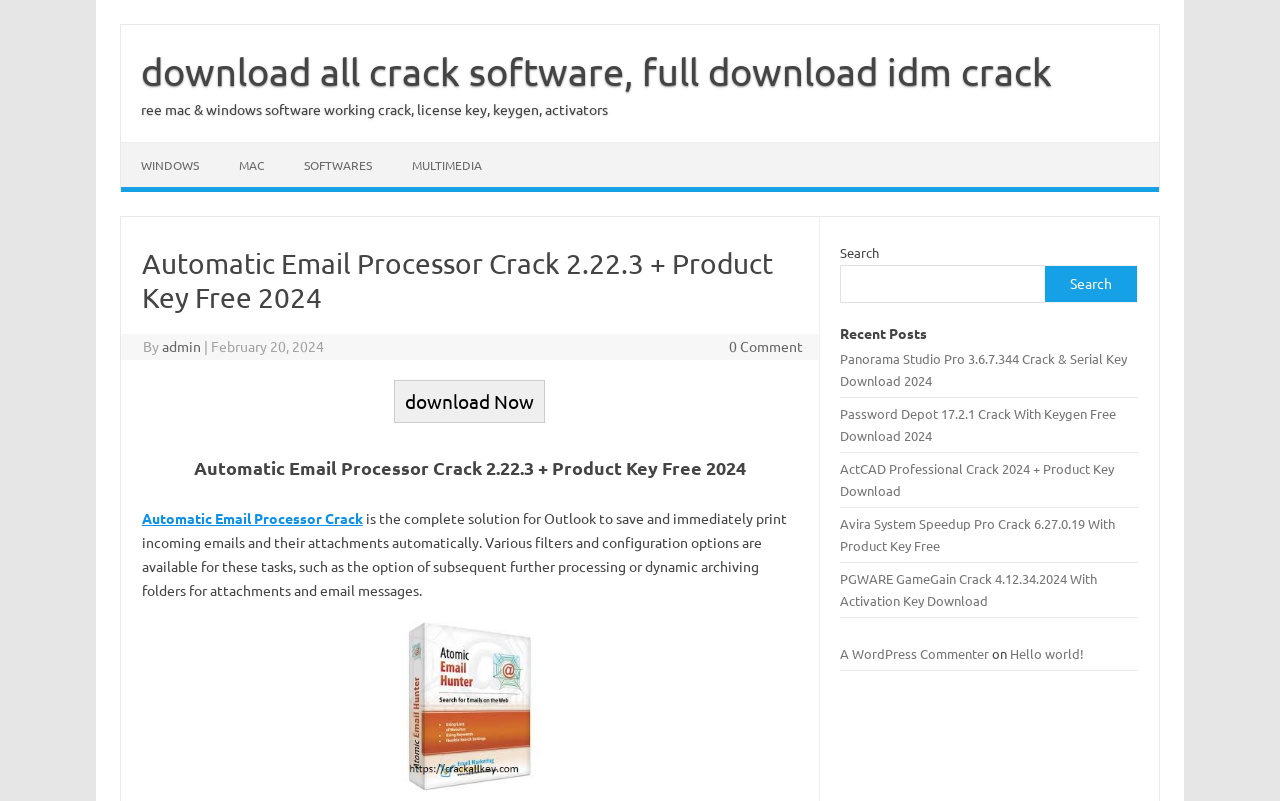Identify the bounding box for the UI element described as: "Miles and Miles Rocks". Ensure the coordinates are four float numbers between 0 and 1, formatted as [left, top, right, bottom].

None